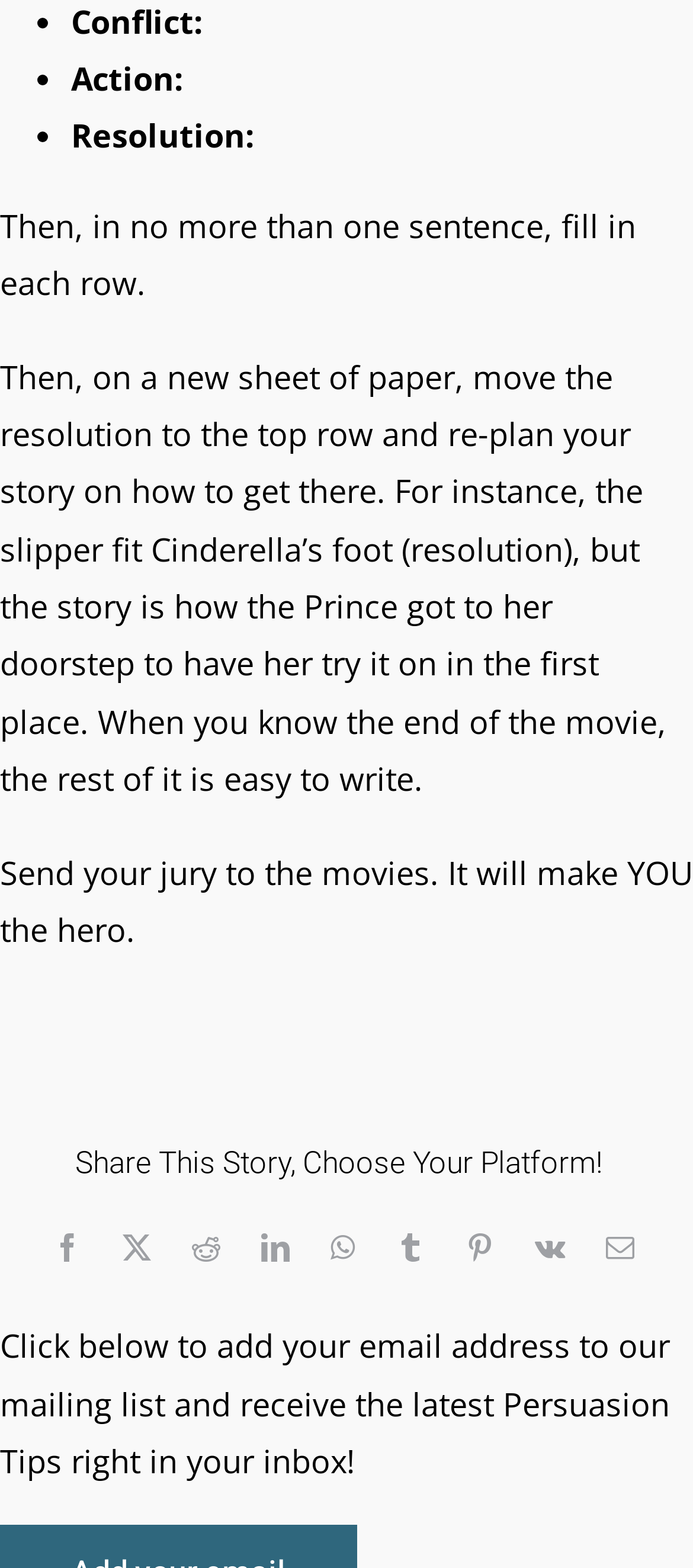What is the resolution listed?
Please provide a single word or phrase as your answer based on the image.

Resolution: